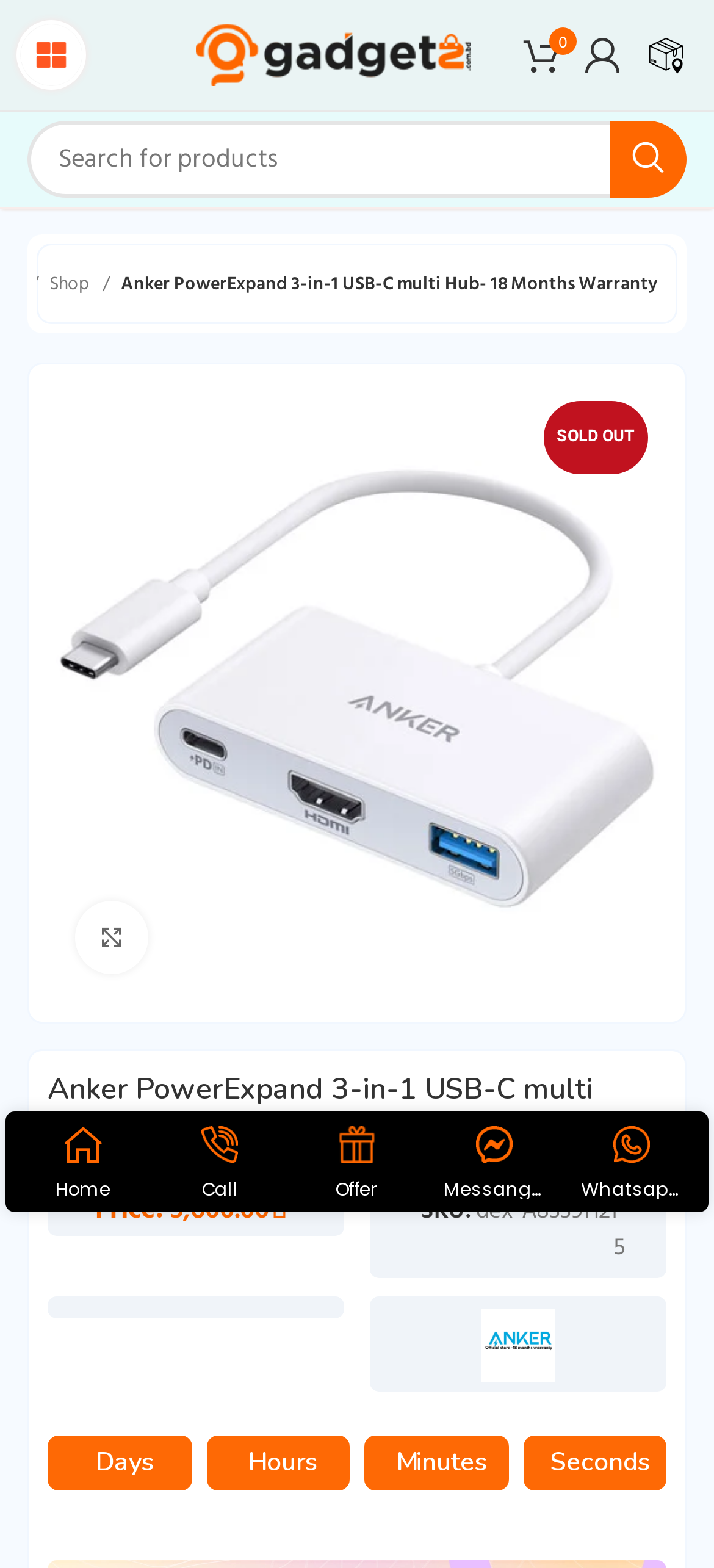What is the warranty period of the product?
Based on the image, give a one-word or short phrase answer.

18 Months